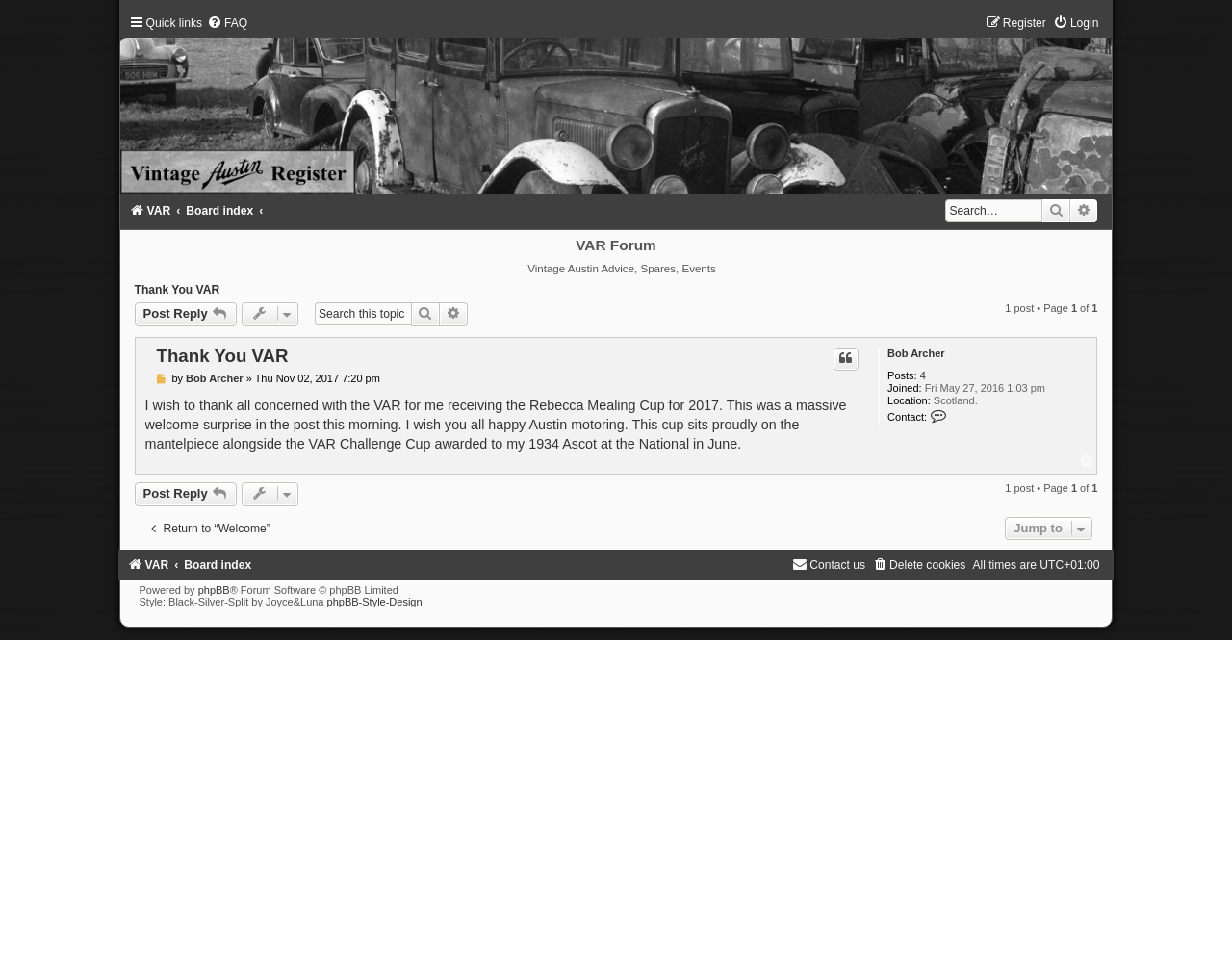What is the location of the post author?
Please ensure your answer is as detailed and informative as possible.

I found the answer by looking at the static text element with the text 'Location: Scotland.' which is located in the description list detail element, indicating that the location of the post author is Scotland.